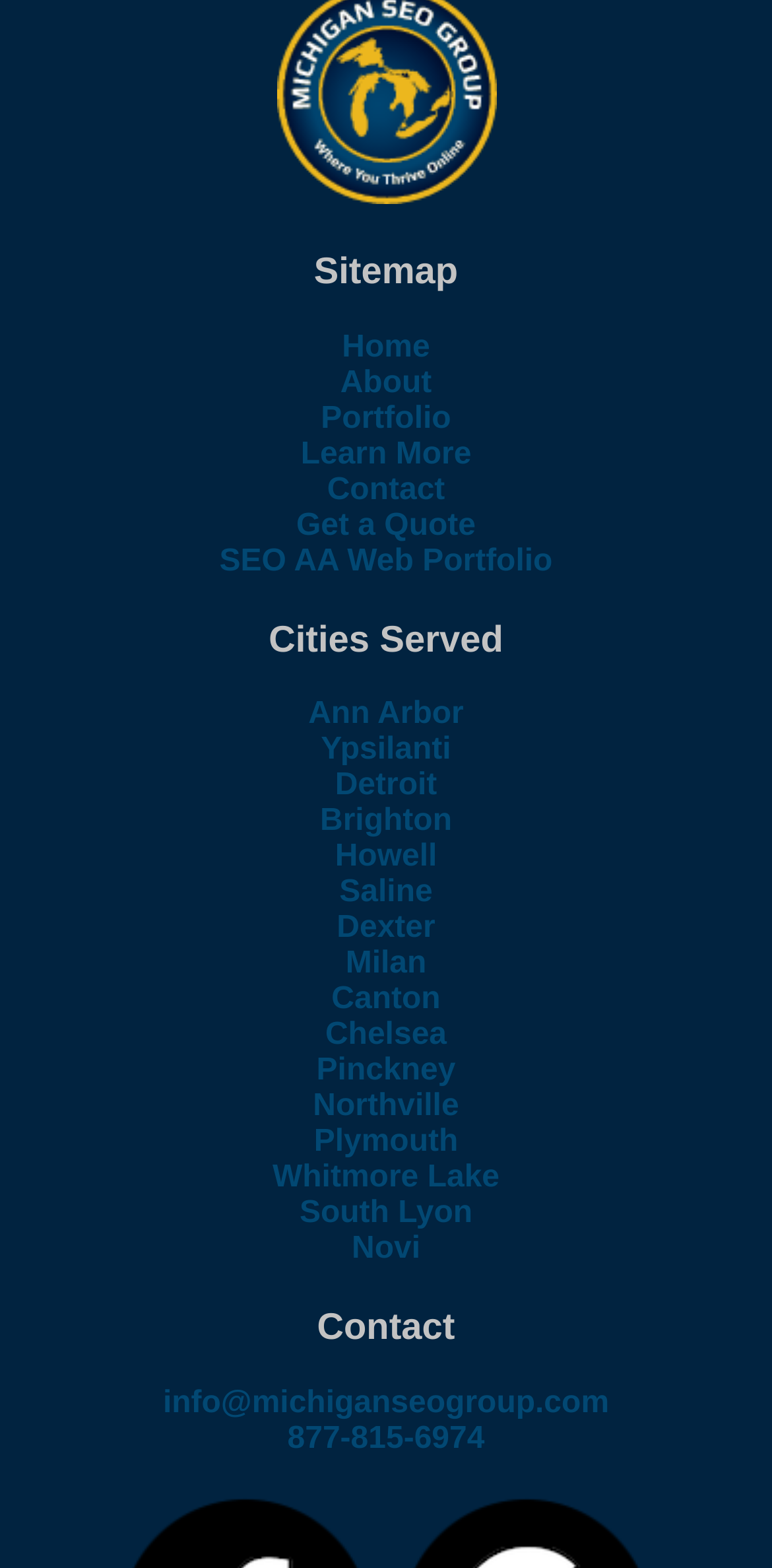Predict the bounding box of the UI element based on the description: "Get a Quote". The coordinates should be four float numbers between 0 and 1, formatted as [left, top, right, bottom].

[0.358, 0.312, 0.642, 0.359]